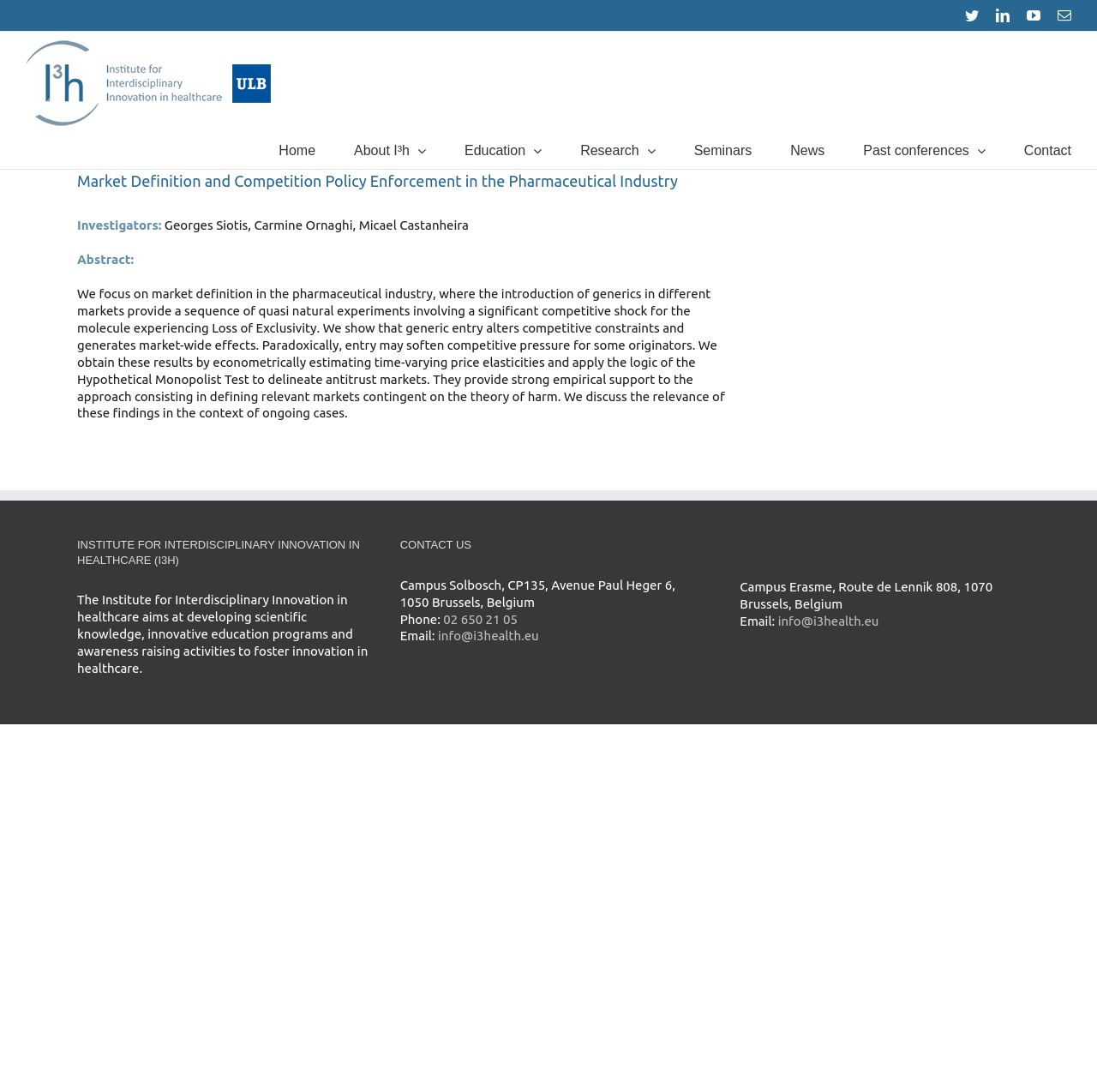What is the location of the institute's Campus Solbosch?
Look at the webpage screenshot and answer the question with a detailed explanation.

The location of the institute's Campus Solbosch can be found in the contact information section at the bottom of the webpage. The address 'Campus Solbosch, CP135, Avenue Paul Heger 6, 1050 Brussels, Belgium' indicates that the campus is located in Brussels, Belgium.